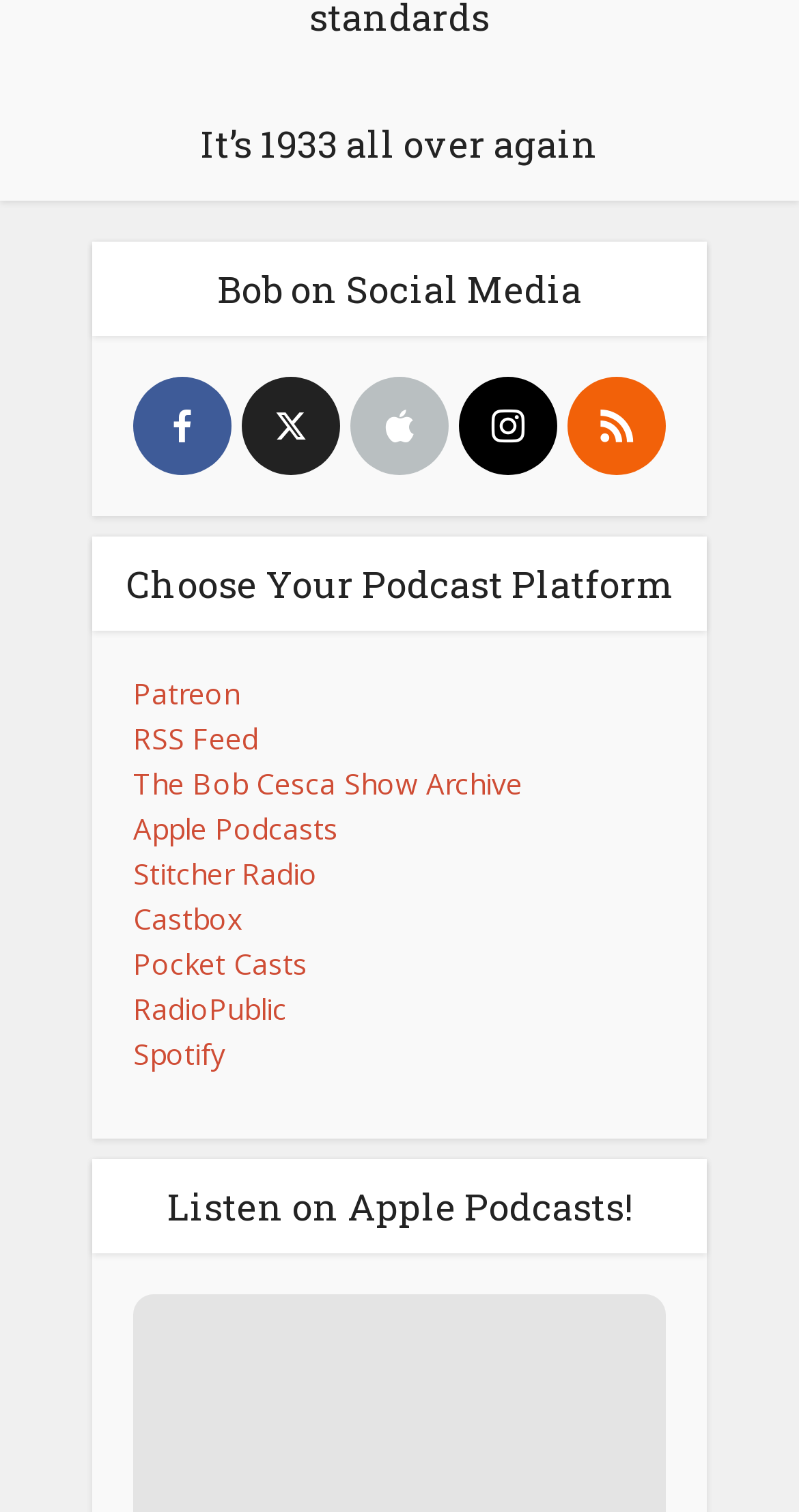How many headings are available on the webpage?
Based on the image, respond with a single word or phrase.

3